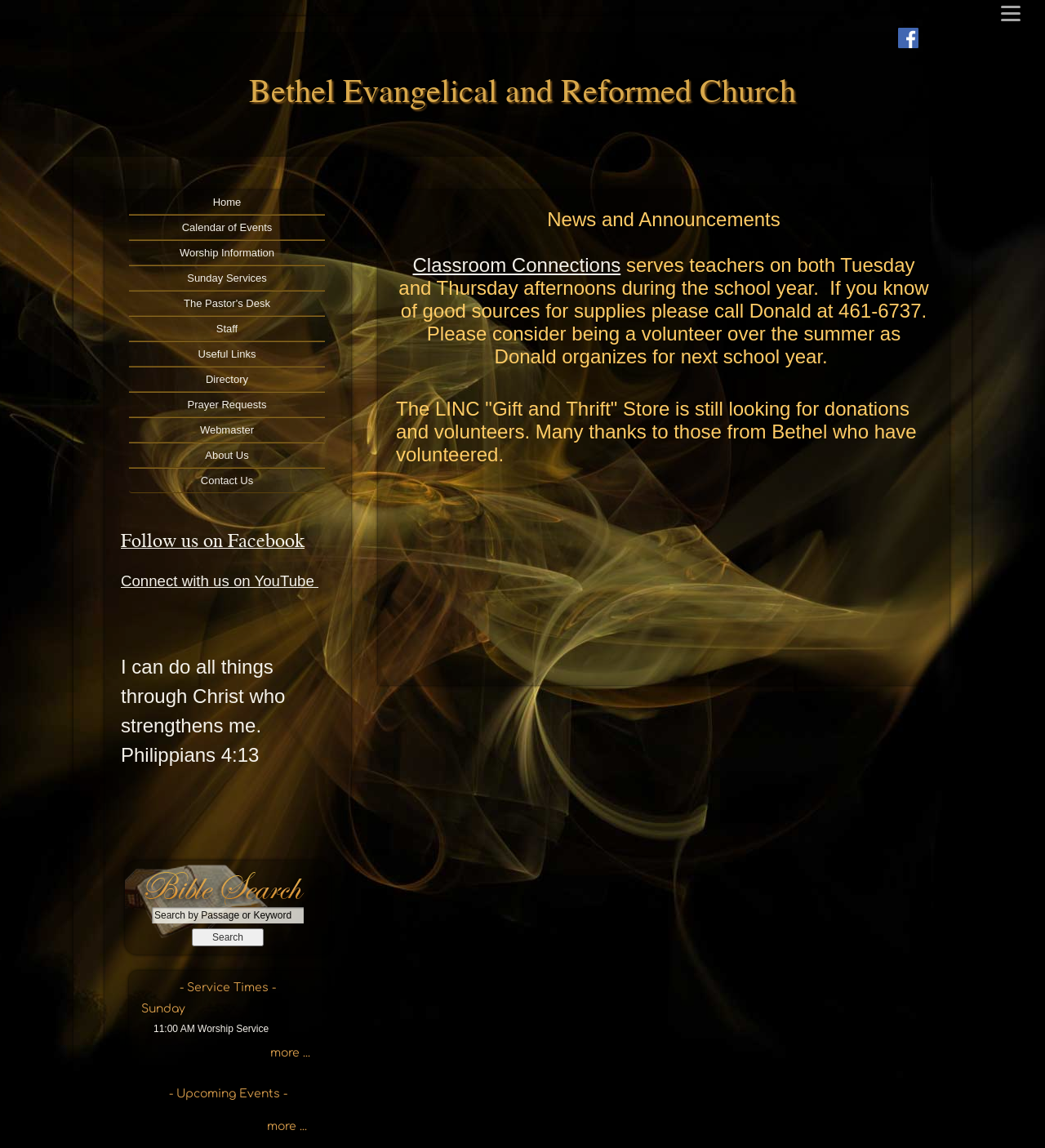Pinpoint the bounding box coordinates of the clickable element needed to complete the instruction: "Search by Passage or Keyword". The coordinates should be provided as four float numbers between 0 and 1: [left, top, right, bottom].

[0.145, 0.79, 0.291, 0.804]